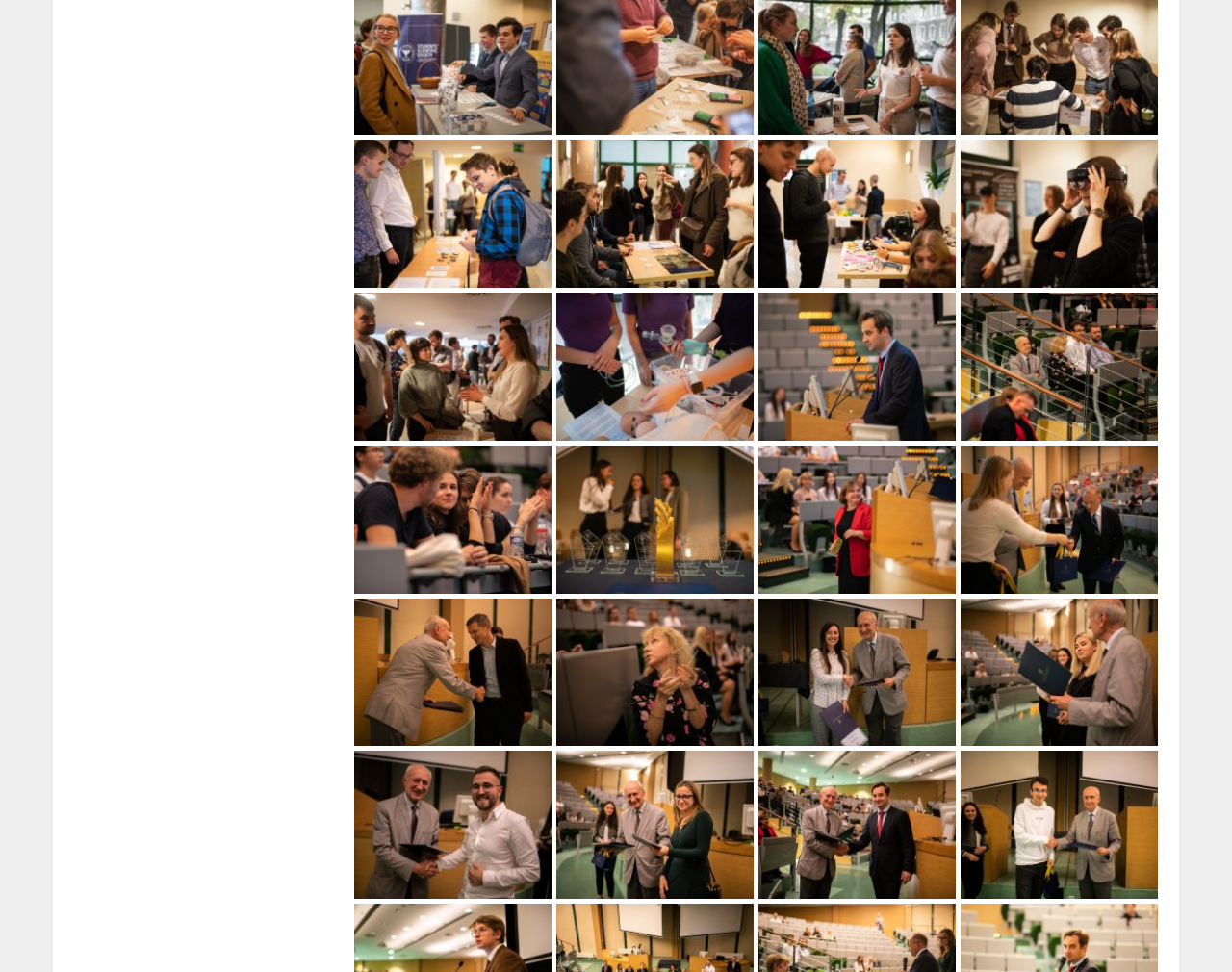Find the bounding box coordinates of the area that needs to be clicked in order to achieve the following instruction: "view image DSC1164". The coordinates should be specified as four float numbers between 0 and 1, i.e., [left, top, right, bottom].

[0.287, 0.144, 0.447, 0.296]